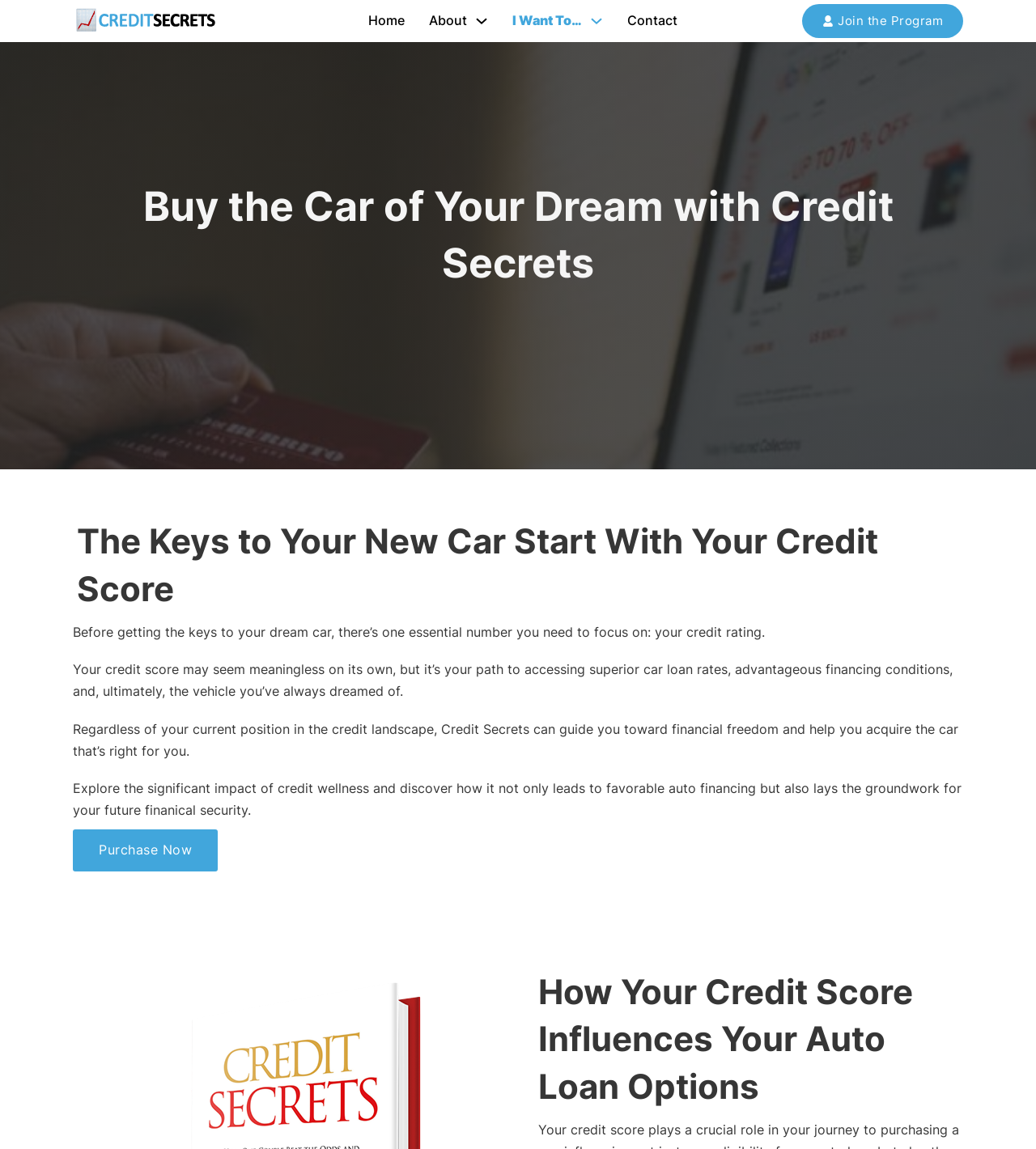Please reply with a single word or brief phrase to the question: 
What is the benefit of improving one's credit score?

Financial freedom